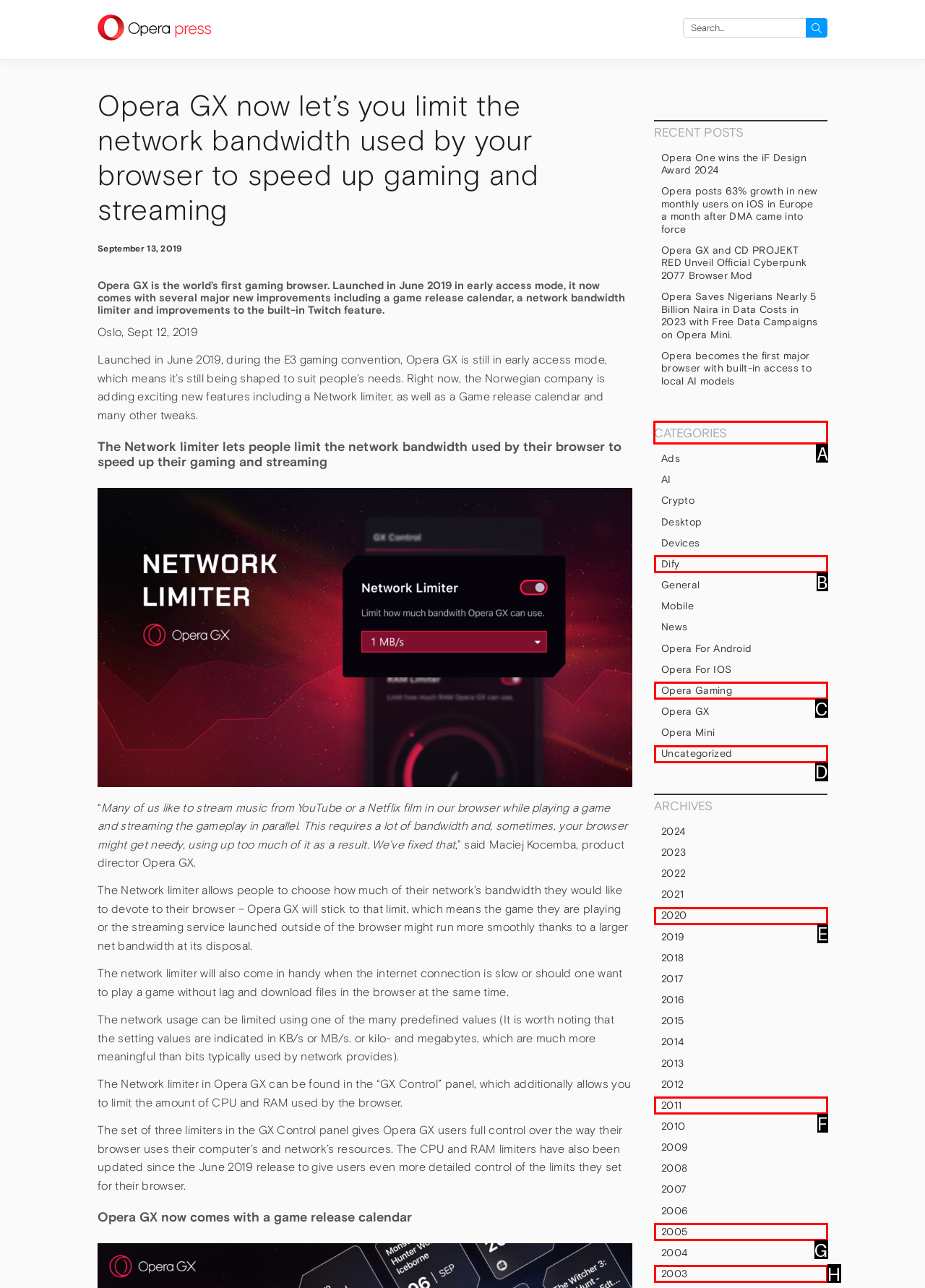Specify which element within the red bounding boxes should be clicked for this task: Explore categories Respond with the letter of the correct option.

A